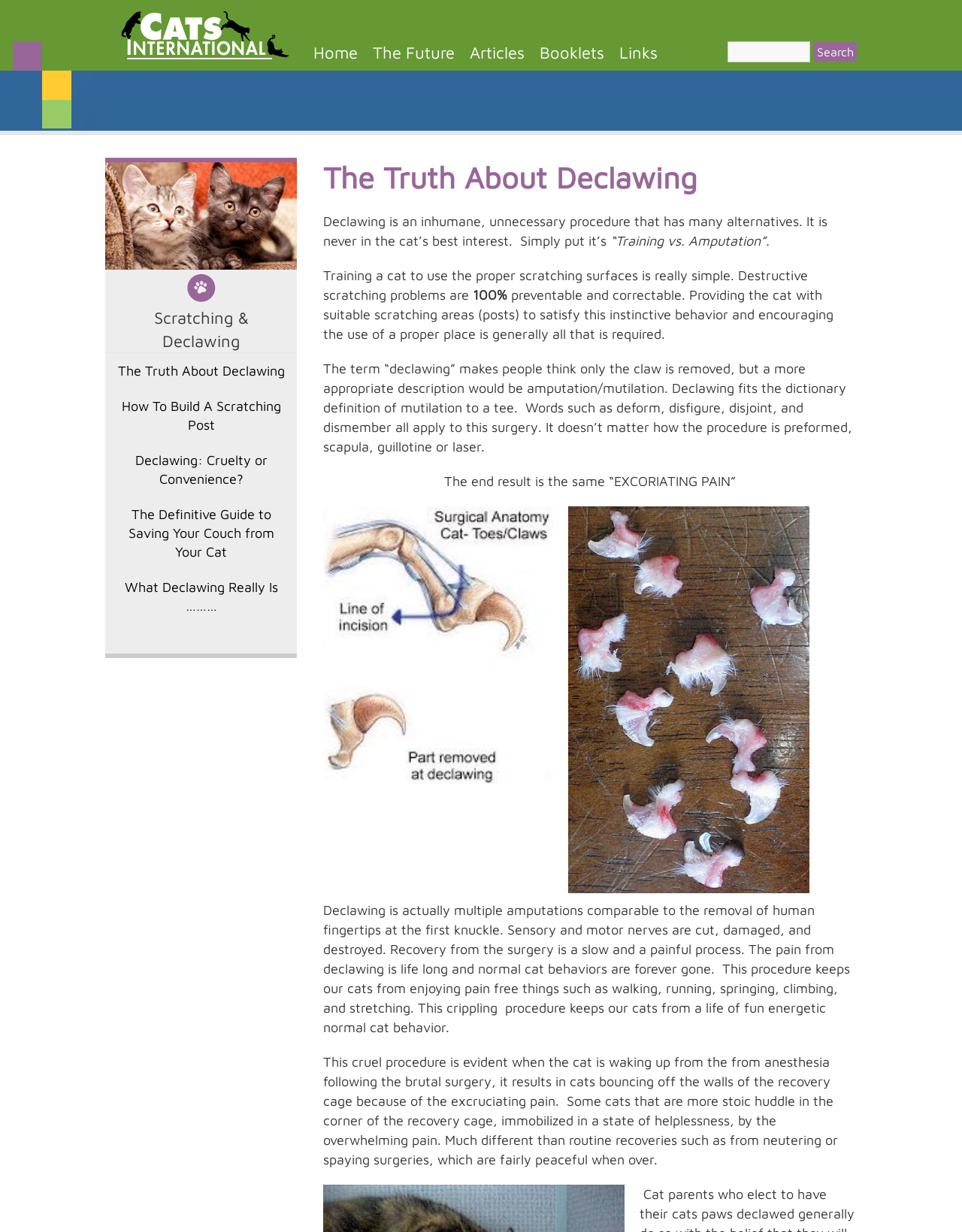Find the bounding box coordinates of the element I should click to carry out the following instruction: "Read about 'Scratching & Declawing'".

[0.16, 0.25, 0.258, 0.284]